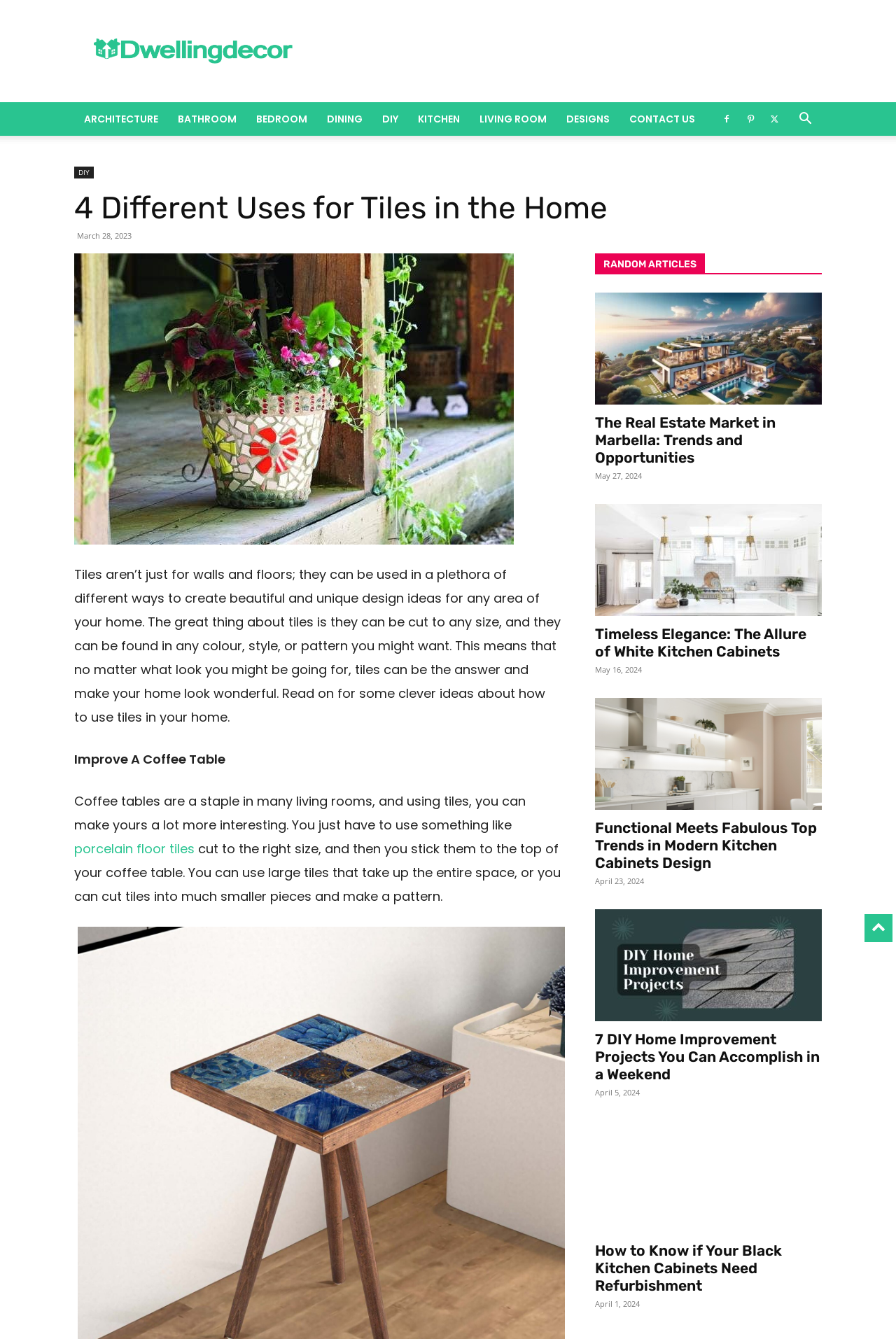What is the purpose of using tiles on a coffee table?
Look at the image and provide a detailed response to the question.

According to the webpage content, using tiles on a coffee table can make it more interesting, and you can use large tiles or cut them into smaller pieces to create a pattern.